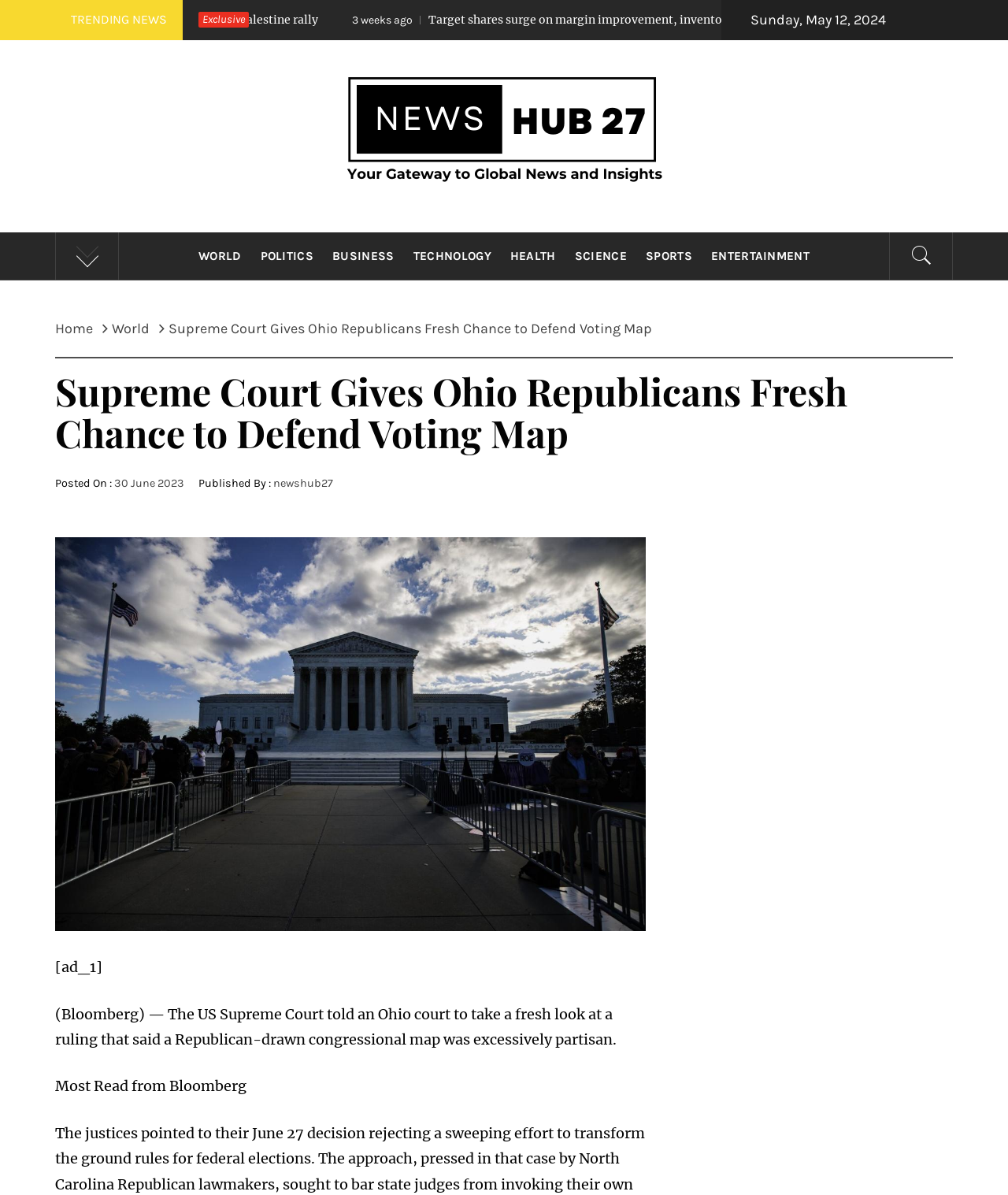Using the description: "Health", determine the UI element's bounding box coordinates. Ensure the coordinates are in the format of four float numbers between 0 and 1, i.e., [left, top, right, bottom].

[0.498, 0.194, 0.559, 0.234]